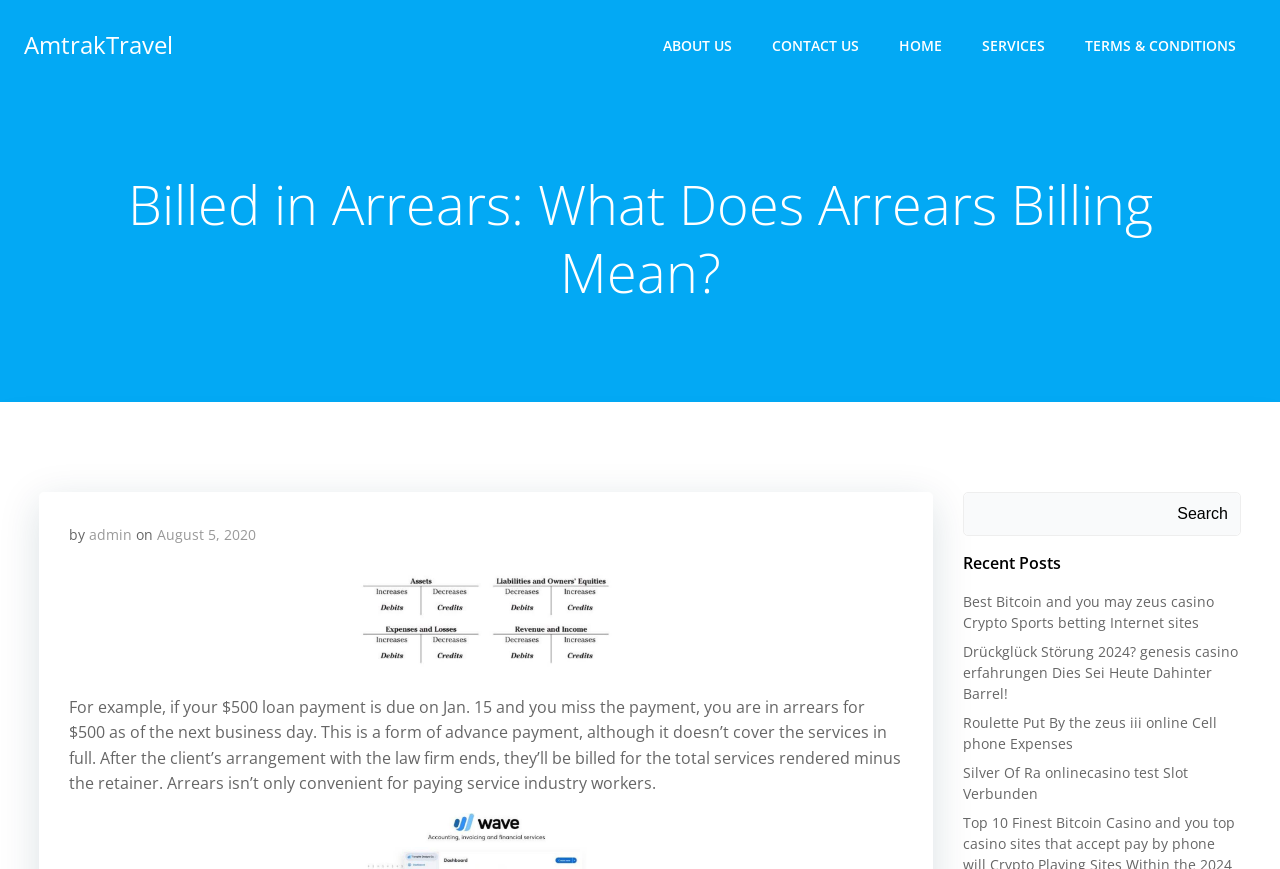Please determine the bounding box coordinates of the element's region to click for the following instruction: "visit the ABOUT US page".

[0.518, 0.04, 0.572, 0.064]